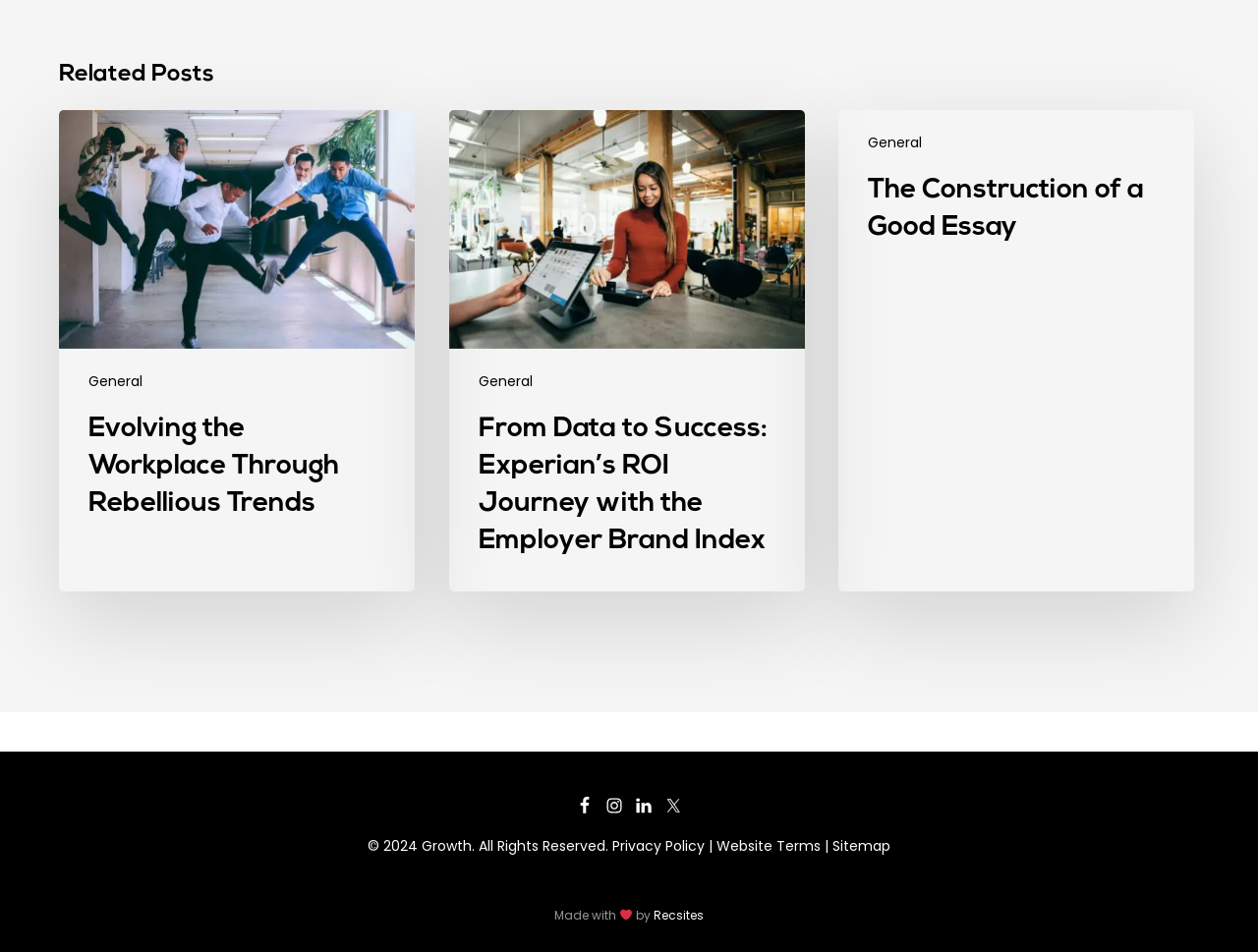Provide a brief response to the question using a single word or phrase: 
What is the symbol represented by the image with a bounding box coordinate of [0.493, 0.954, 0.502, 0.967]?

❤️